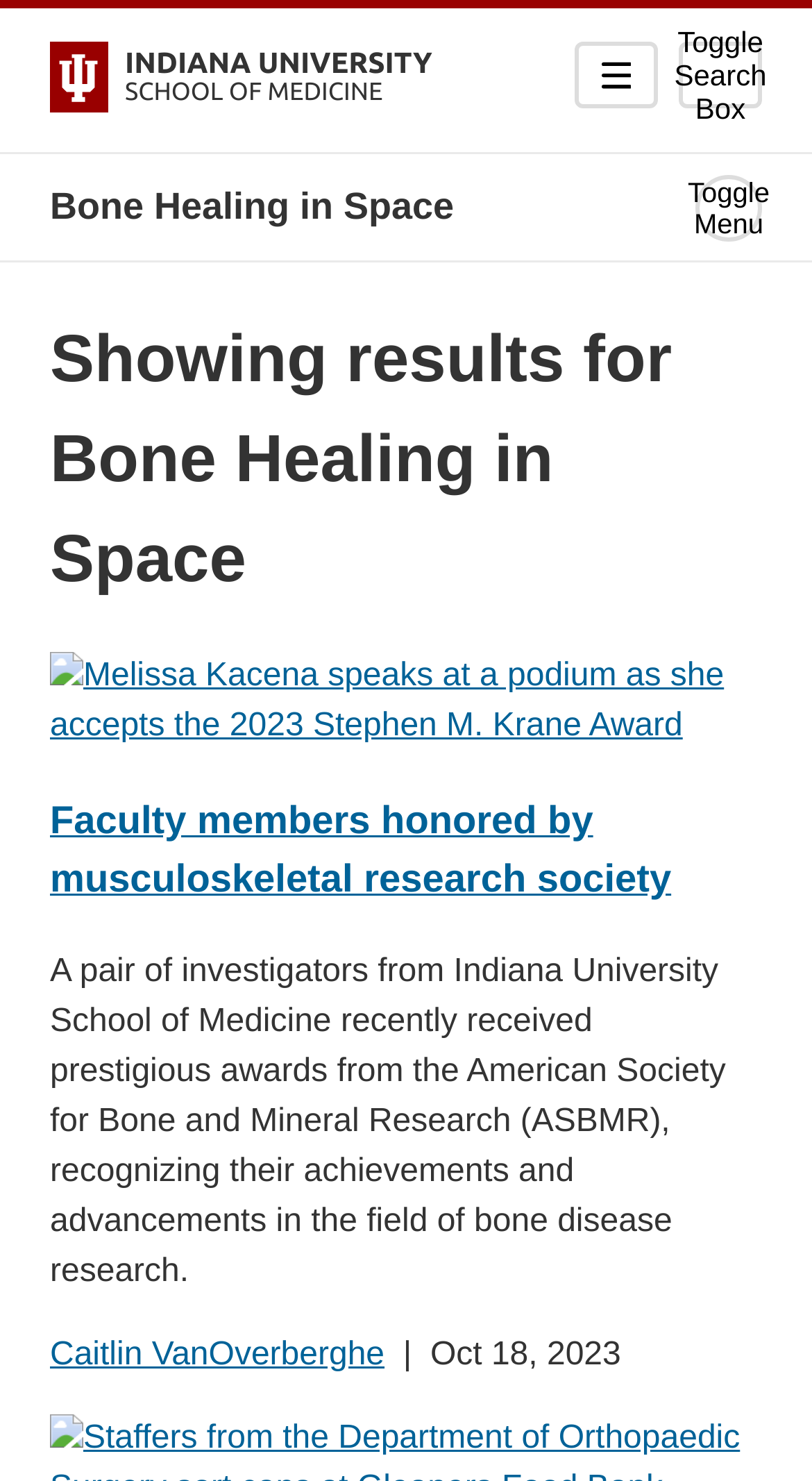Use the information in the screenshot to answer the question comprehensively: What is the organization that recognized the achievements of the faculty members?

The organization that recognized the achievements of the faculty members can be found in the text 'A pair of investigators from Indiana University School of Medicine recently received prestigious awards from the American Society for Bone and Mineral Research (ASBMR)...', which is located in the middle of the webpage.